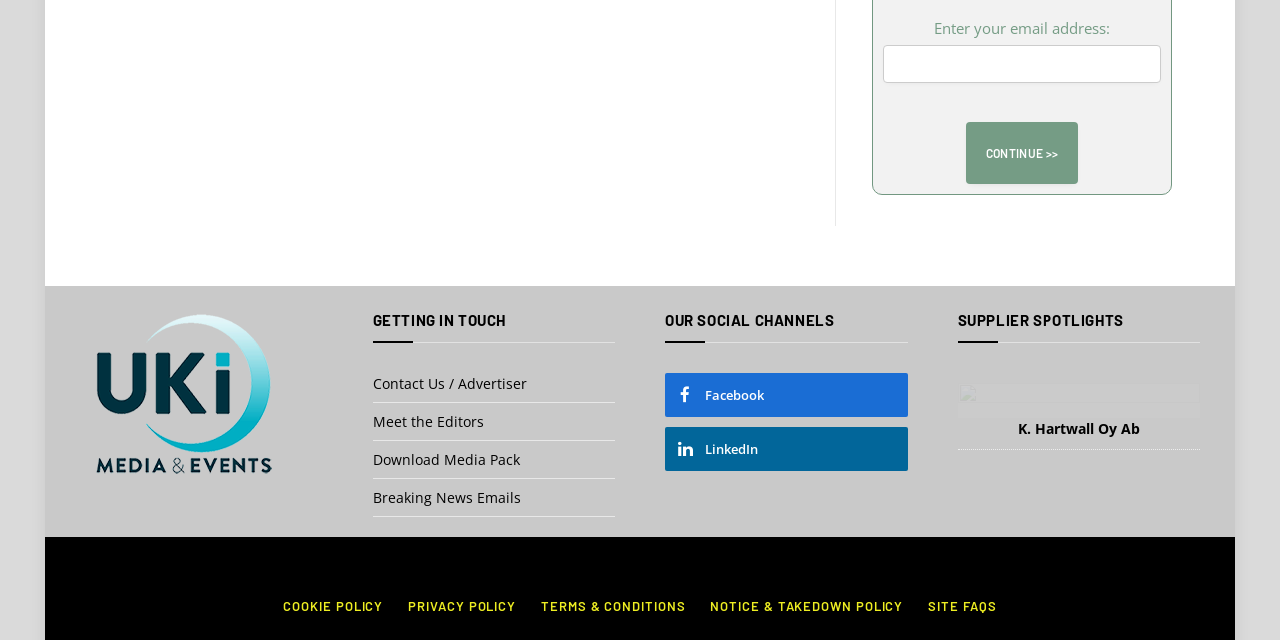Pinpoint the bounding box coordinates of the area that must be clicked to complete this instruction: "Visit Facebook page".

[0.52, 0.583, 0.709, 0.651]